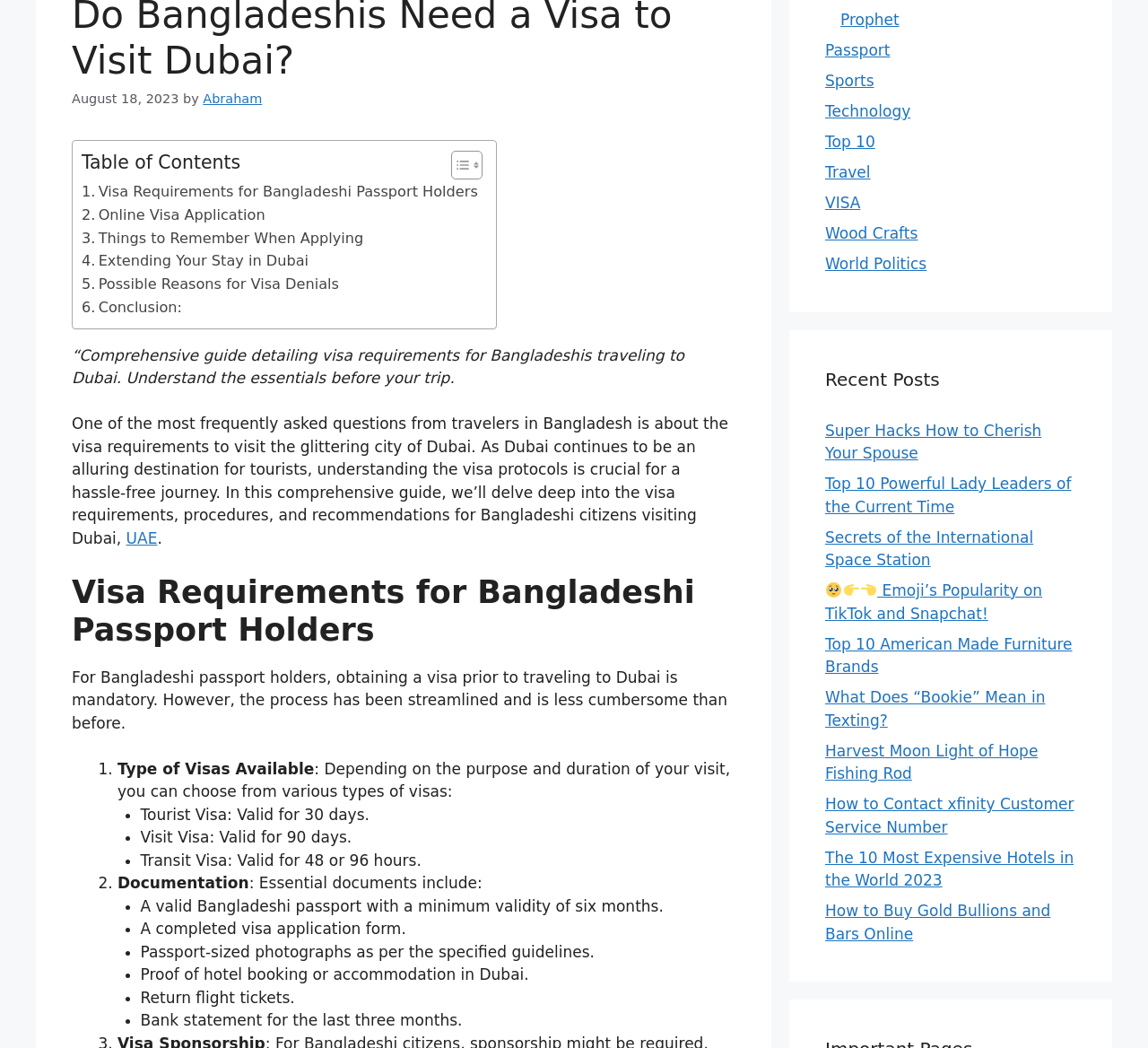Determine the bounding box coordinates for the HTML element described here: "Online Visa Application".

[0.071, 0.194, 0.231, 0.216]